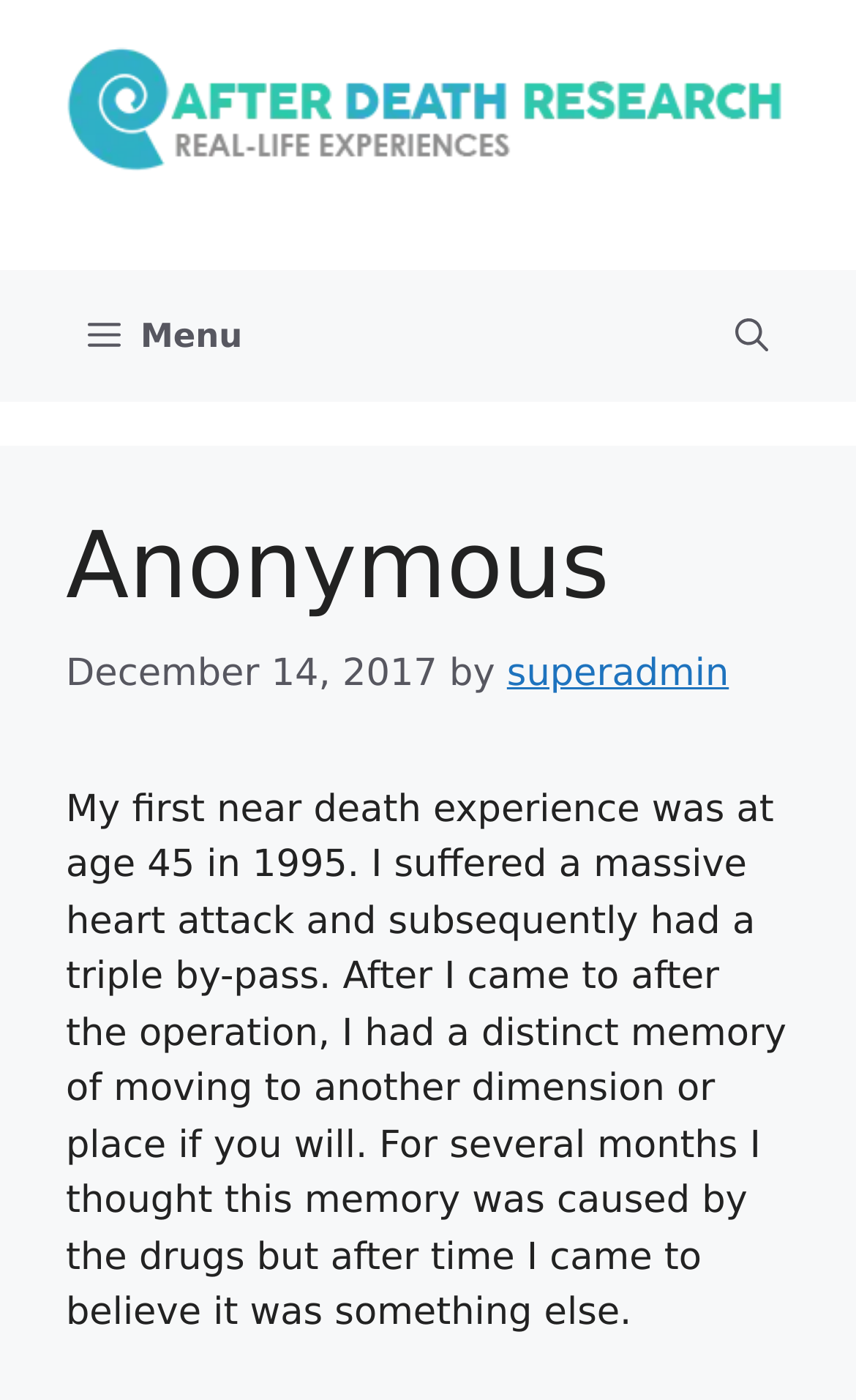What is the date of the near death experience?
Please provide a single word or phrase as your answer based on the image.

December 14, 2017